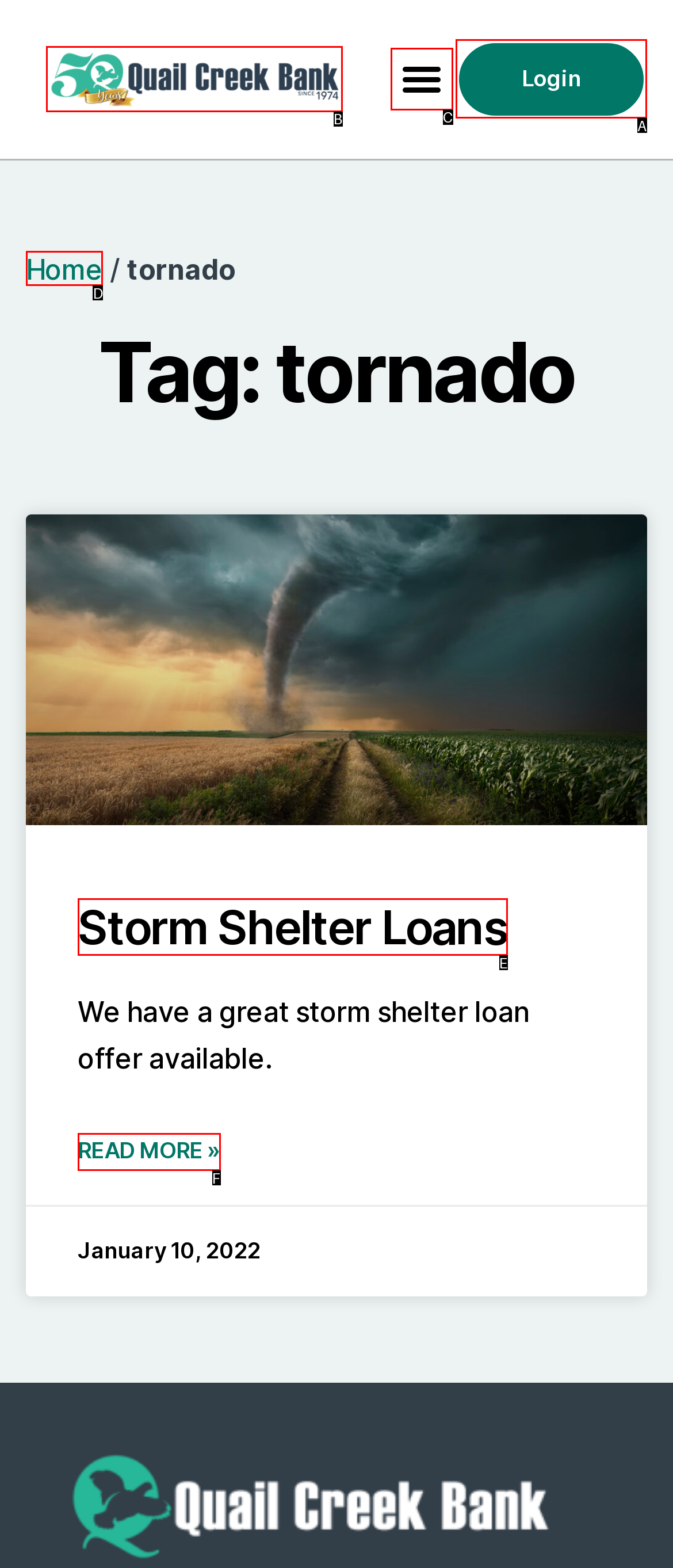Find the option that aligns with: Login
Provide the letter of the corresponding option.

A